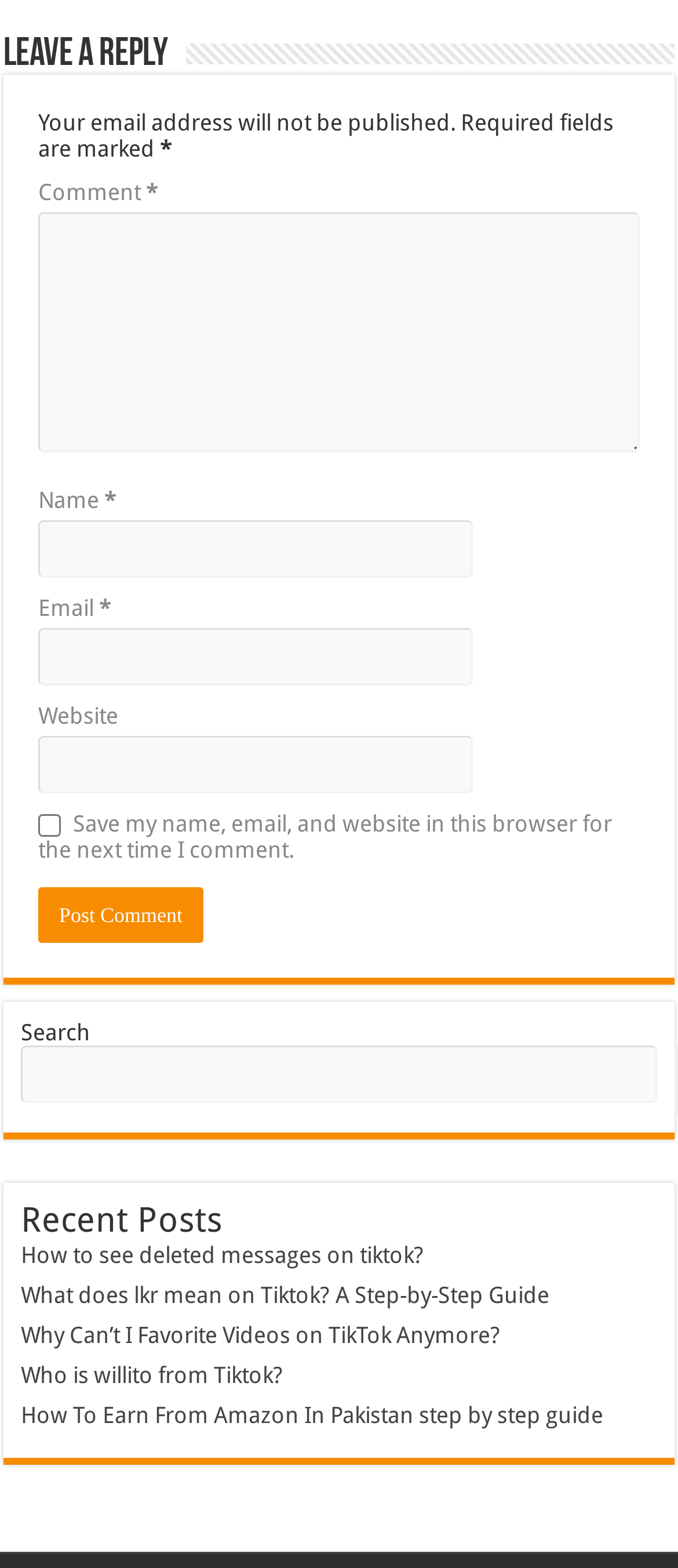Determine the bounding box coordinates of the region to click in order to accomplish the following instruction: "Post a comment". Provide the coordinates as four float numbers between 0 and 1, specifically [left, top, right, bottom].

[0.056, 0.565, 0.3, 0.601]